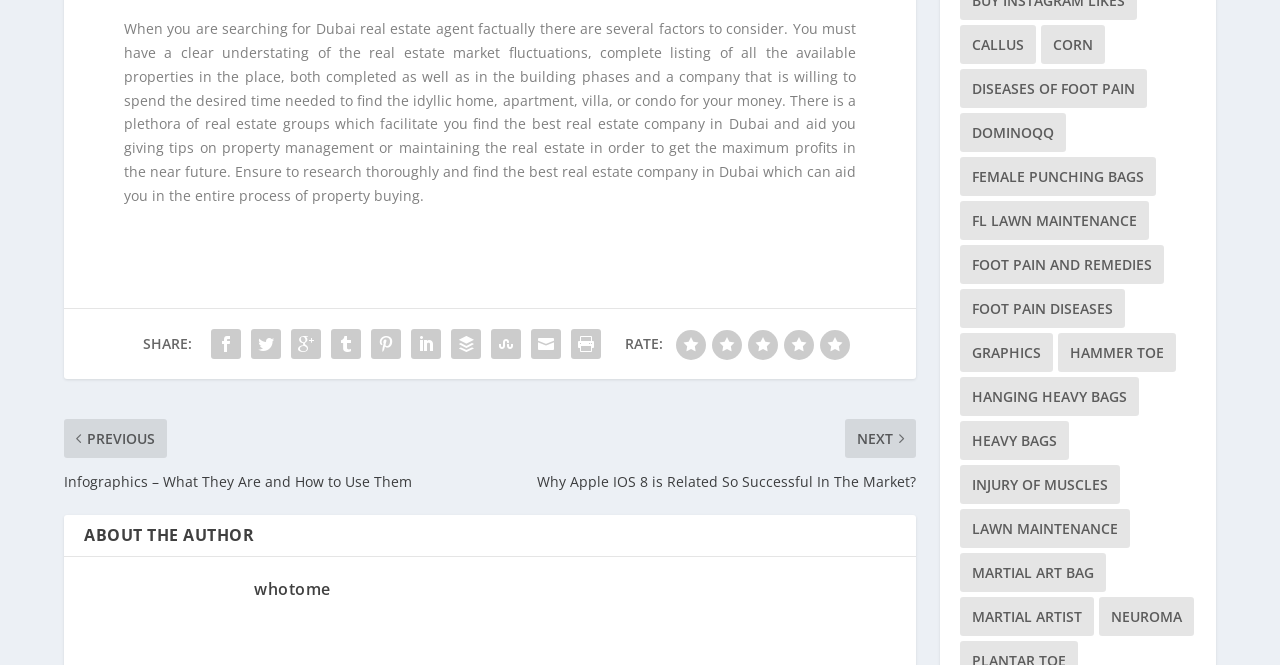Show the bounding box coordinates for the element that needs to be clicked to execute the following instruction: "Click the SHARE link". Provide the coordinates in the form of four float numbers between 0 and 1, i.e., [left, top, right, bottom].

[0.161, 0.466, 0.192, 0.526]